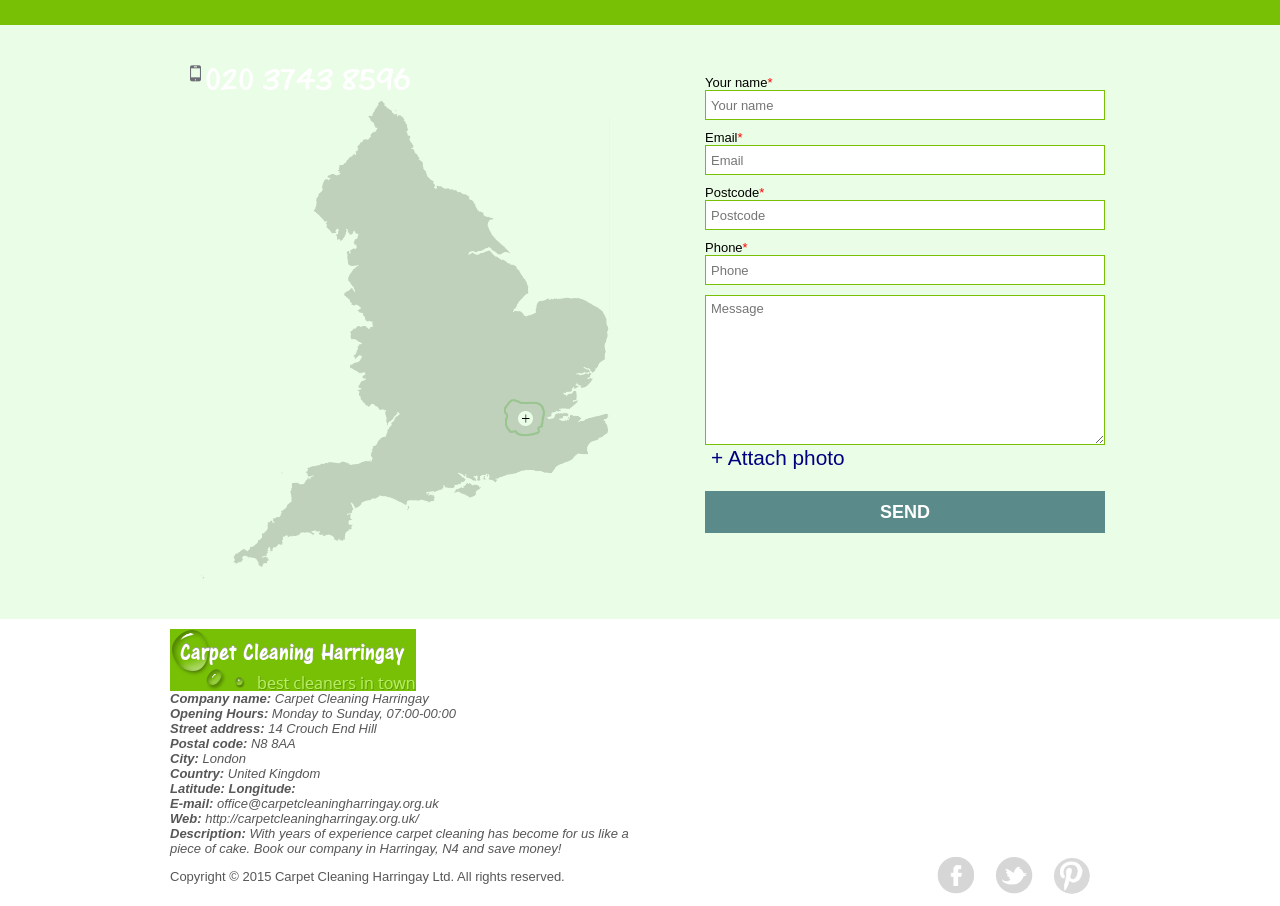What are the operating hours of the company?
Examine the image closely and answer the question with as much detail as possible.

I found the operating hours by looking at the 'Opening Hours:' label and its corresponding text, which is 'Monday to Sunday, 07:00-00:00'.